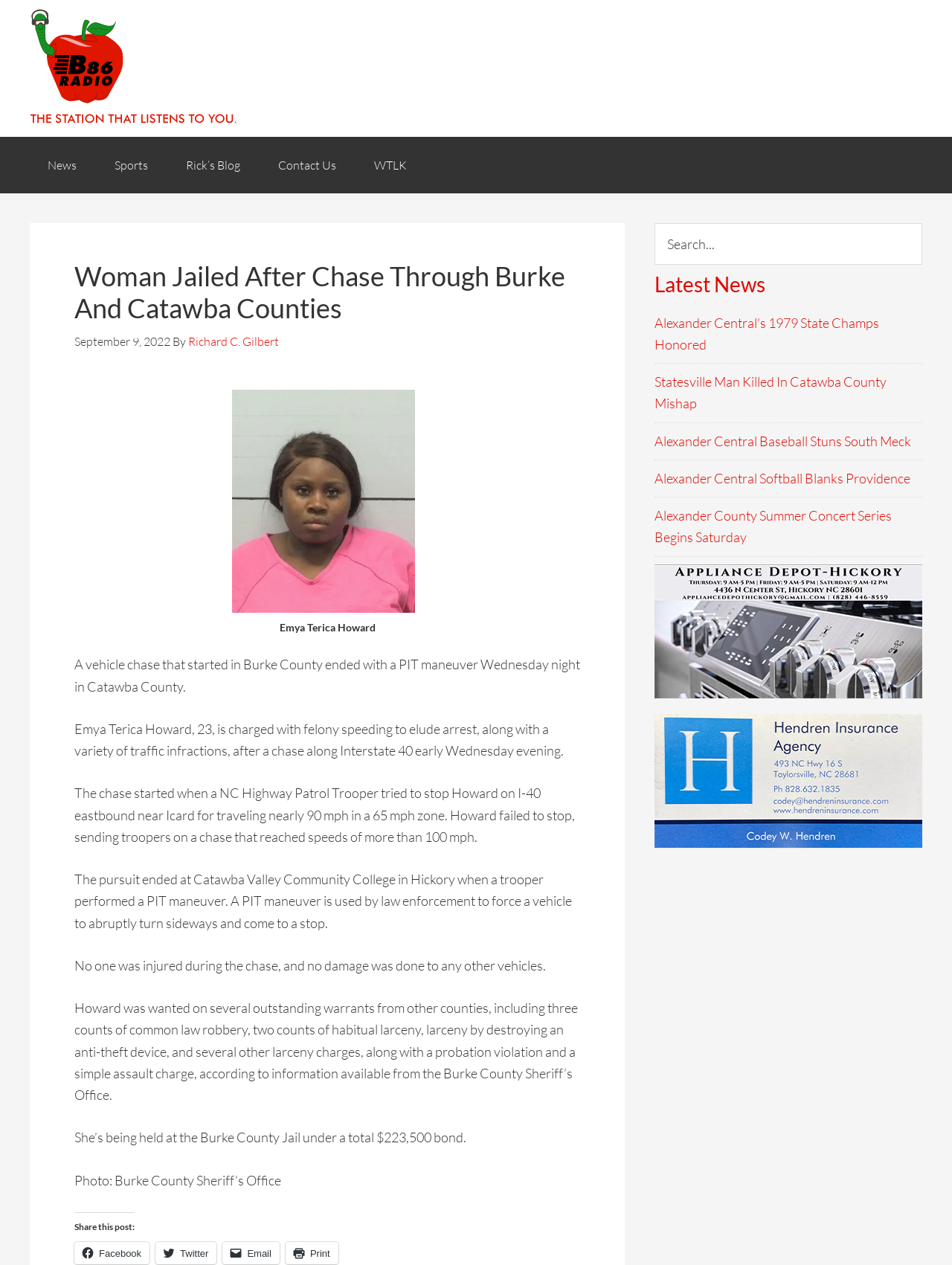Pinpoint the bounding box coordinates of the clickable element to carry out the following instruction: "Visit the 'Our Topics' page."

None